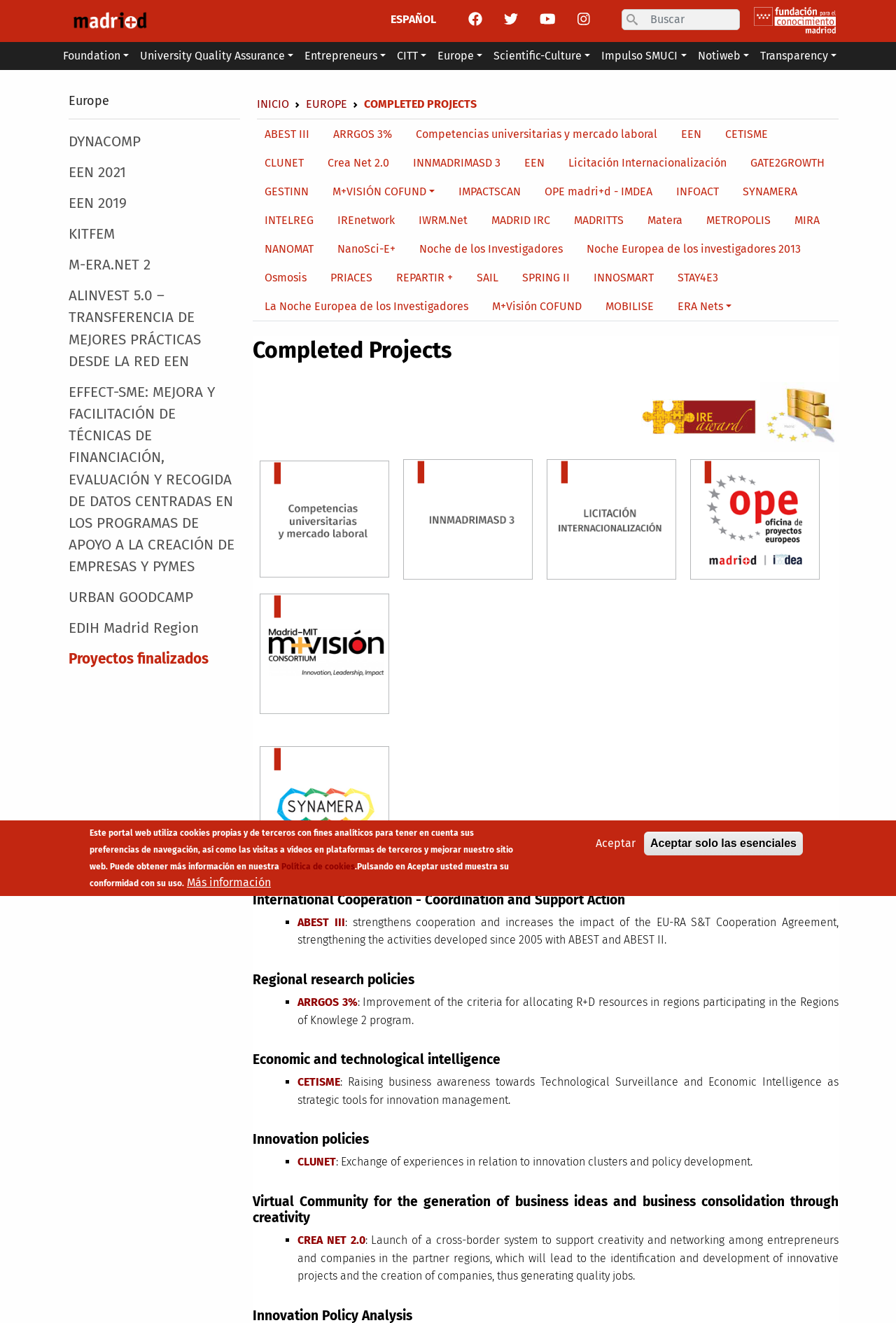Based on the visual content of the image, answer the question thoroughly: What is the text of the search button?

I found the search button by looking at the search element and its child elements. The button element has a text label 'Search', which is the answer to the question.